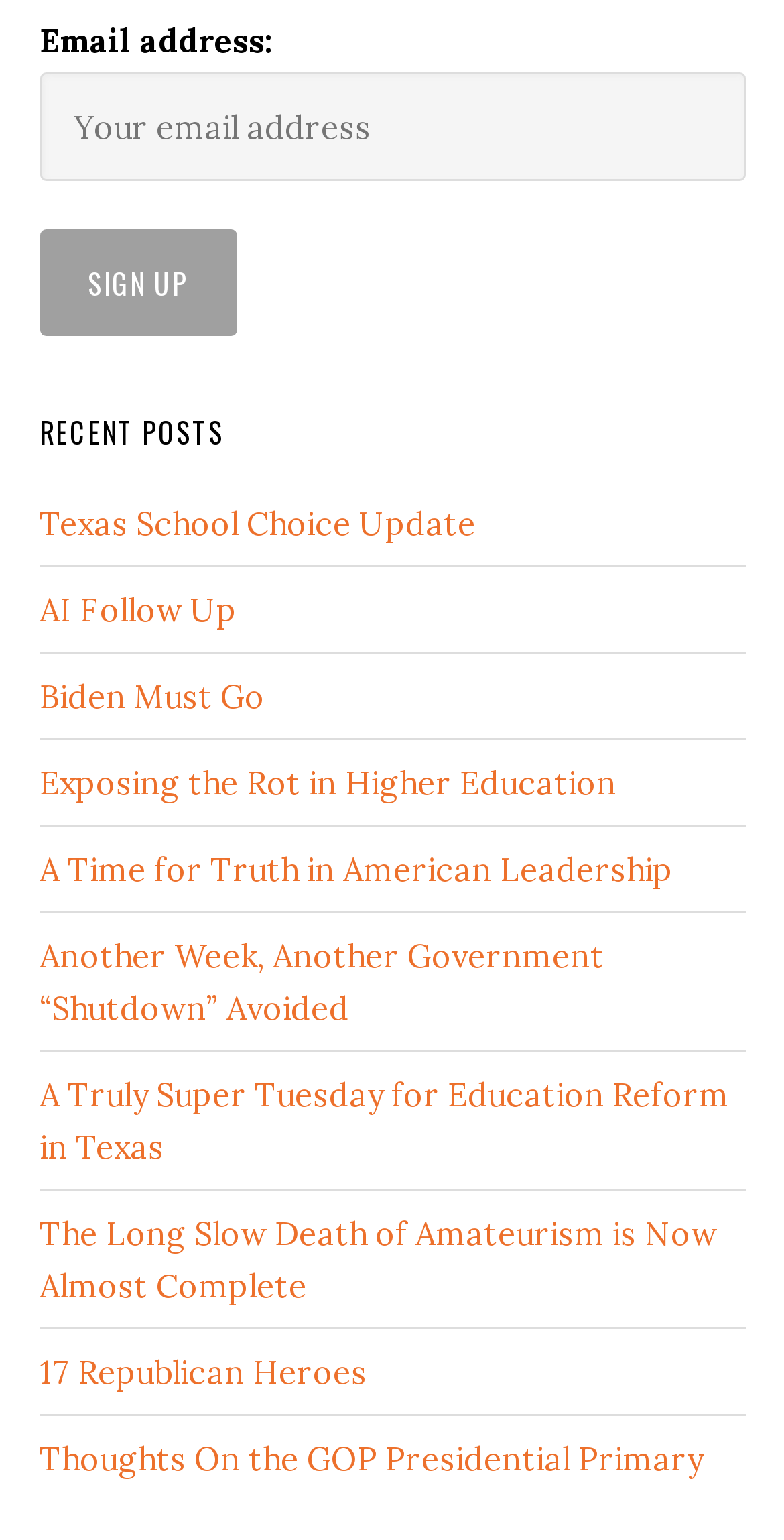Find the bounding box coordinates of the UI element according to this description: "Texas School Choice Update".

[0.05, 0.327, 0.606, 0.353]